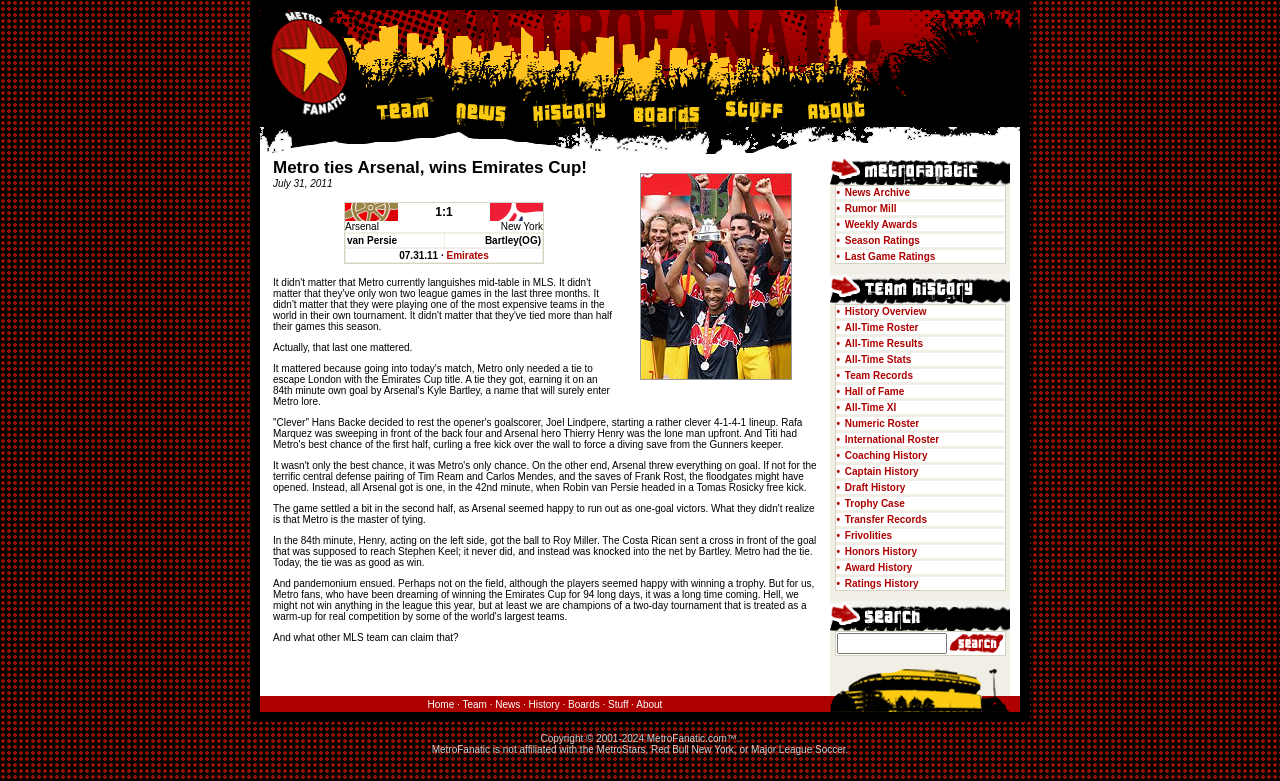Determine the bounding box coordinates for the UI element described. Format the coordinates as (top-left x, top-left y, bottom-right x, bottom-right y) and ensure all values are between 0 and 1. Element description: name="stuff"

[0.556, 0.149, 0.62, 0.17]